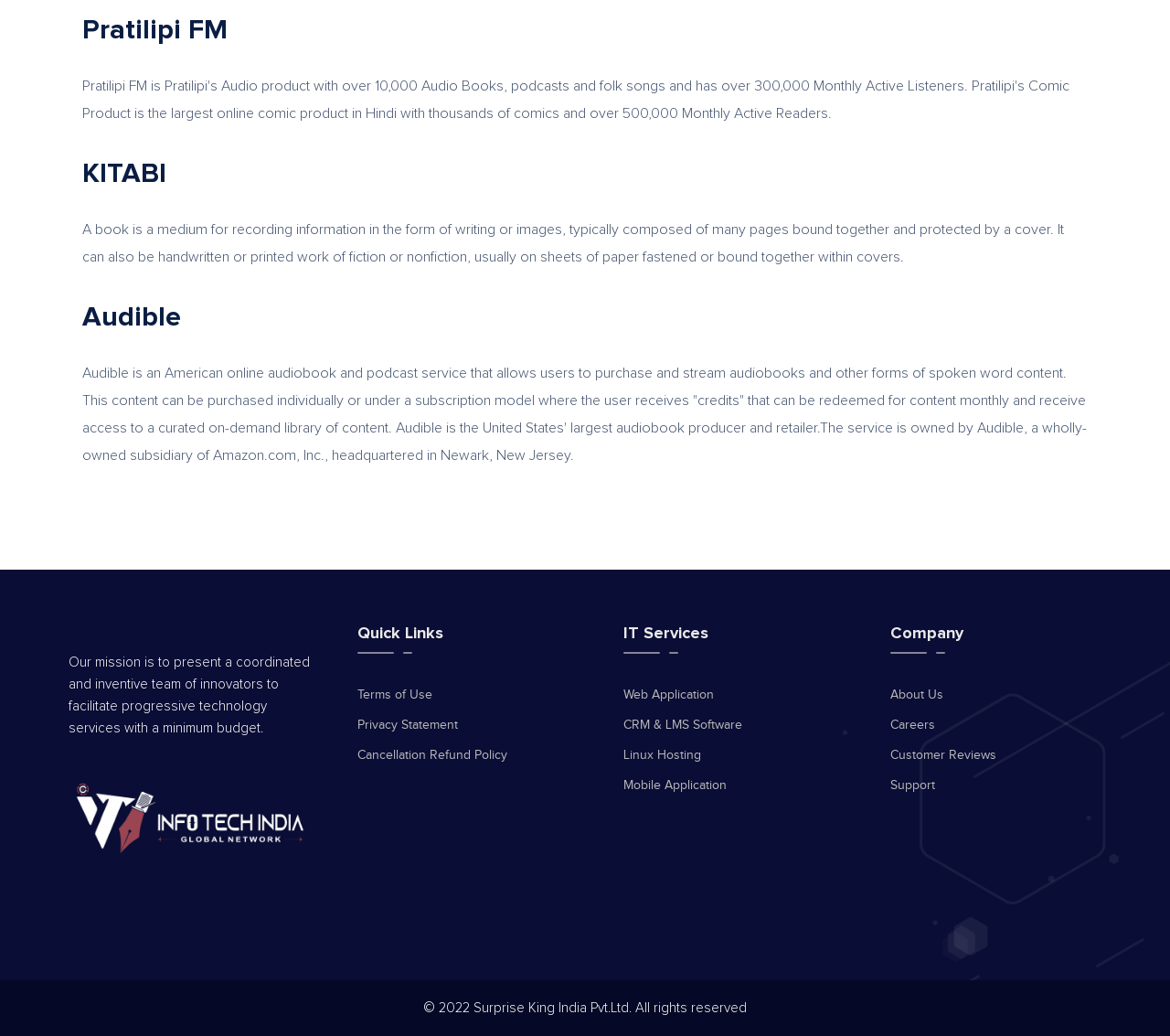Locate and provide the bounding box coordinates for the HTML element that matches this description: "Company".

[0.761, 0.603, 0.941, 0.631]